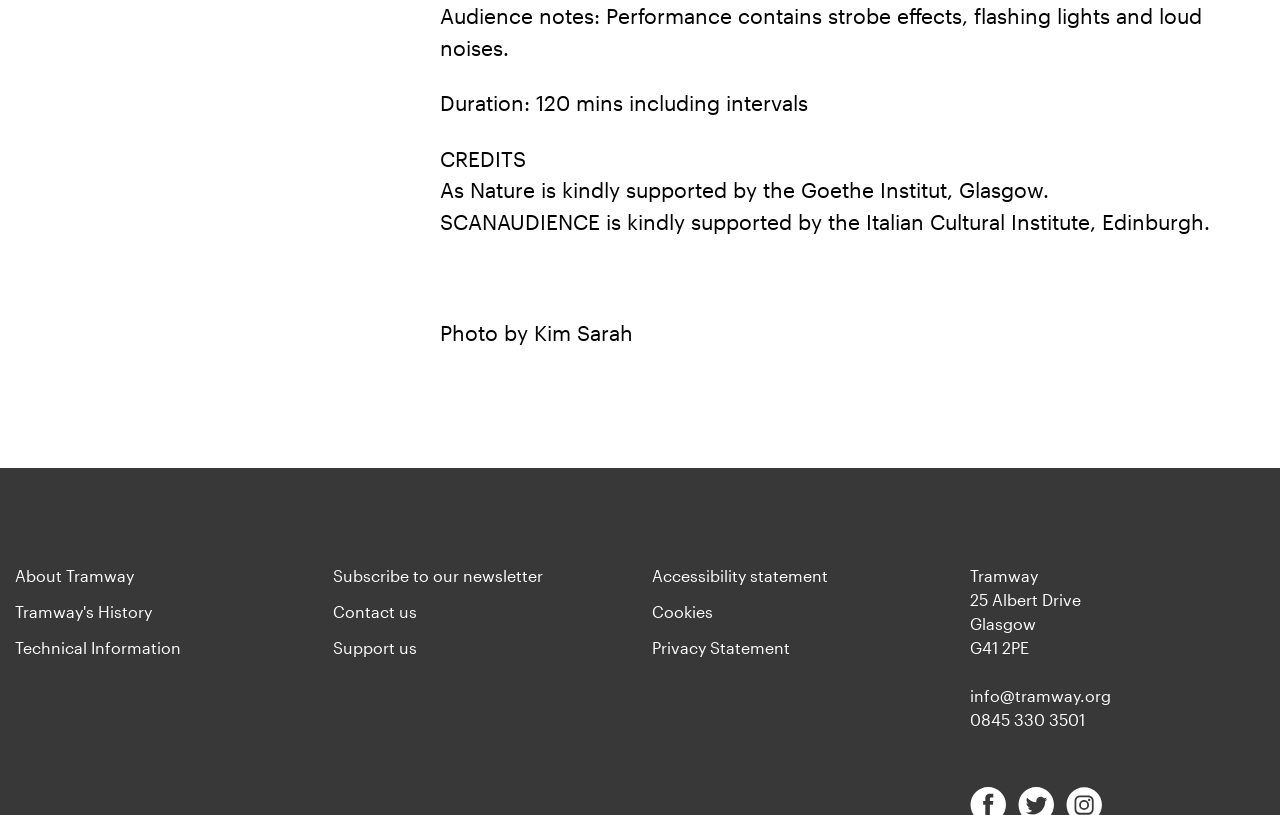Please identify the bounding box coordinates of the clickable area that will fulfill the following instruction: "Contact Tramway". The coordinates should be in the format of four float numbers between 0 and 1, i.e., [left, top, right, bottom].

[0.261, 0.739, 0.326, 0.762]